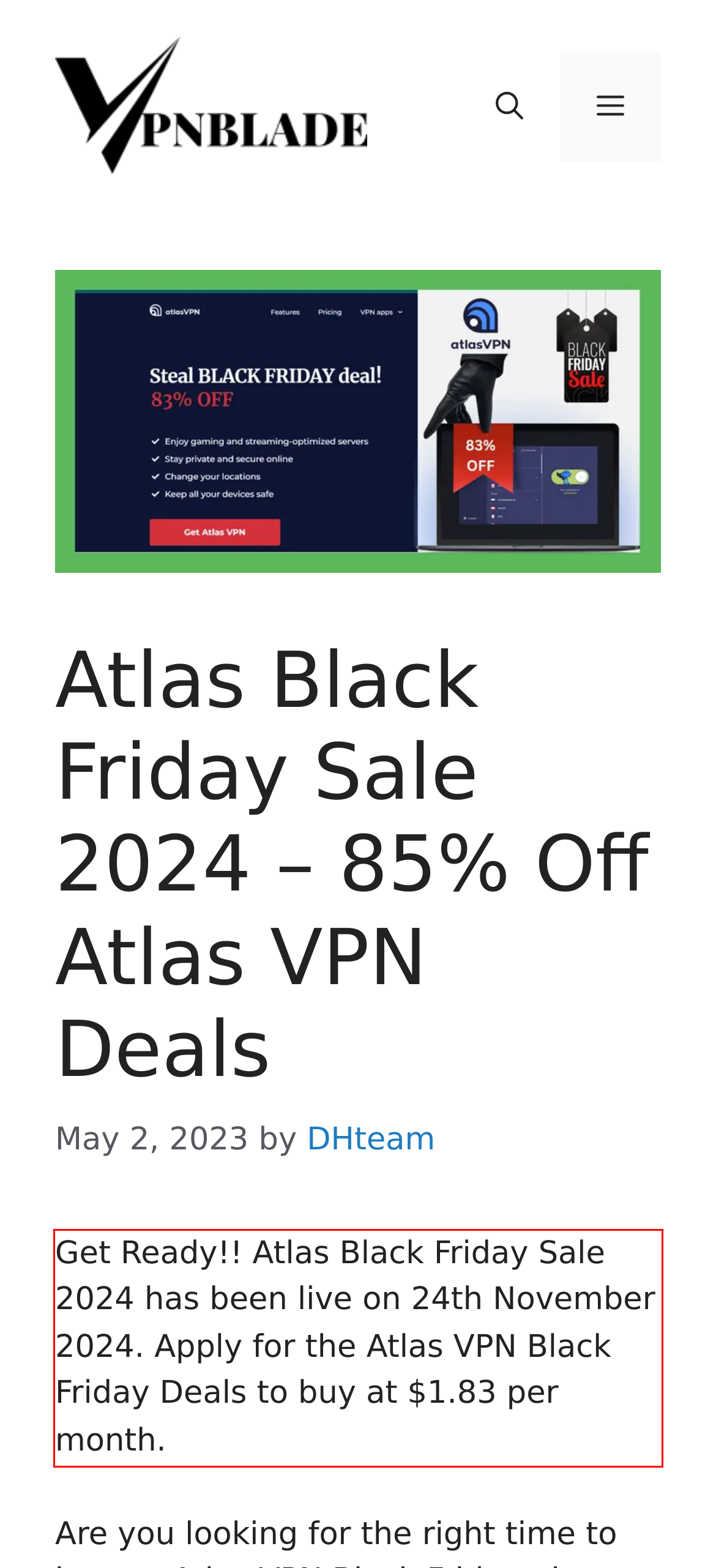Extract and provide the text found inside the red rectangle in the screenshot of the webpage.

Get Ready!! Atlas Black Friday Sale 2024 has been live on 24th November 2024. Apply for the Atlas VPN Black Friday Deals to buy at $1.83 per month.